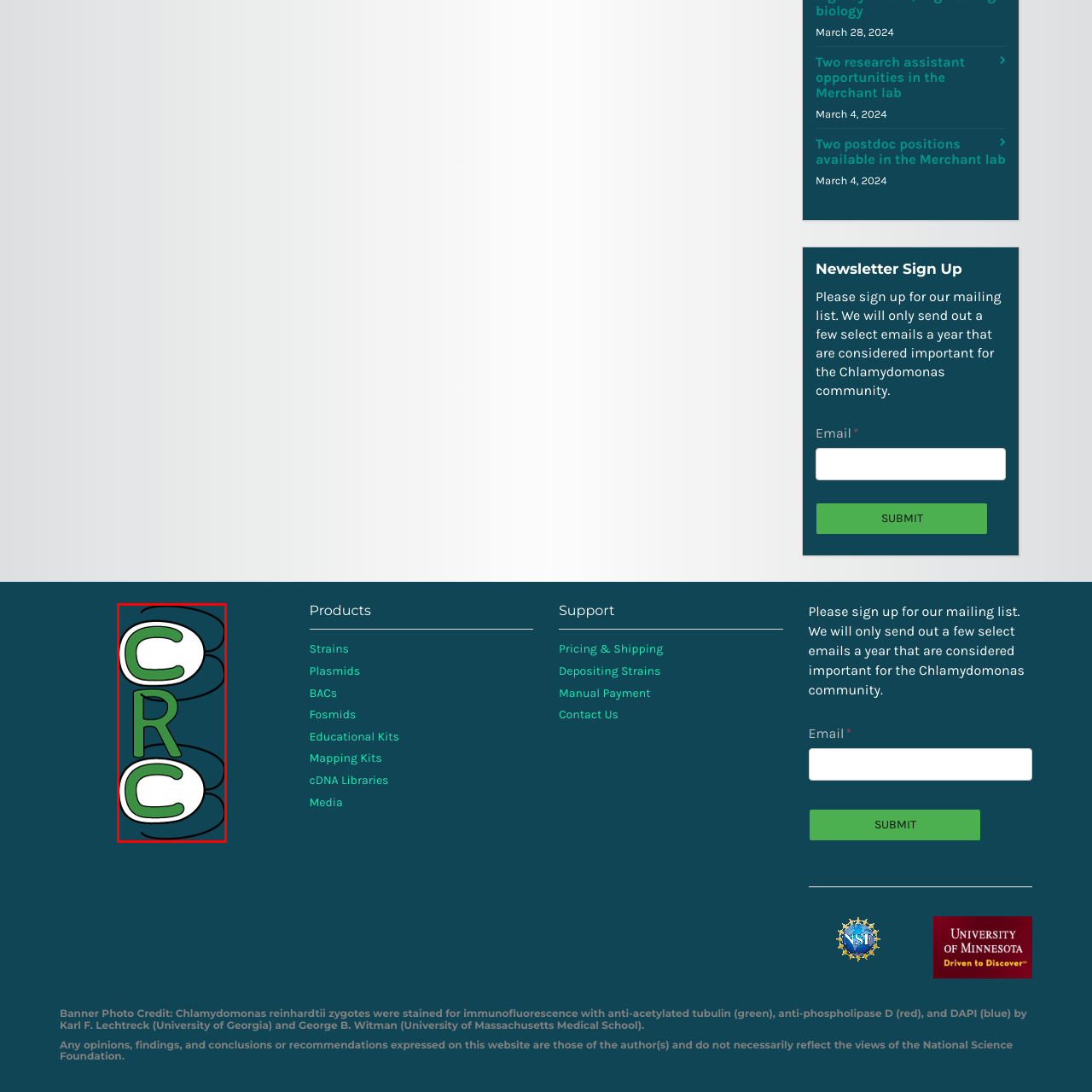Inspect the image surrounded by the red boundary and answer the following question in detail, basing your response on the visual elements of the image: 
What is the color of the letter 'C'?

According to the caption, the letter 'C' is depicted in white with a green outline, which is a part of the stylized representation of the letters 'CRC'.